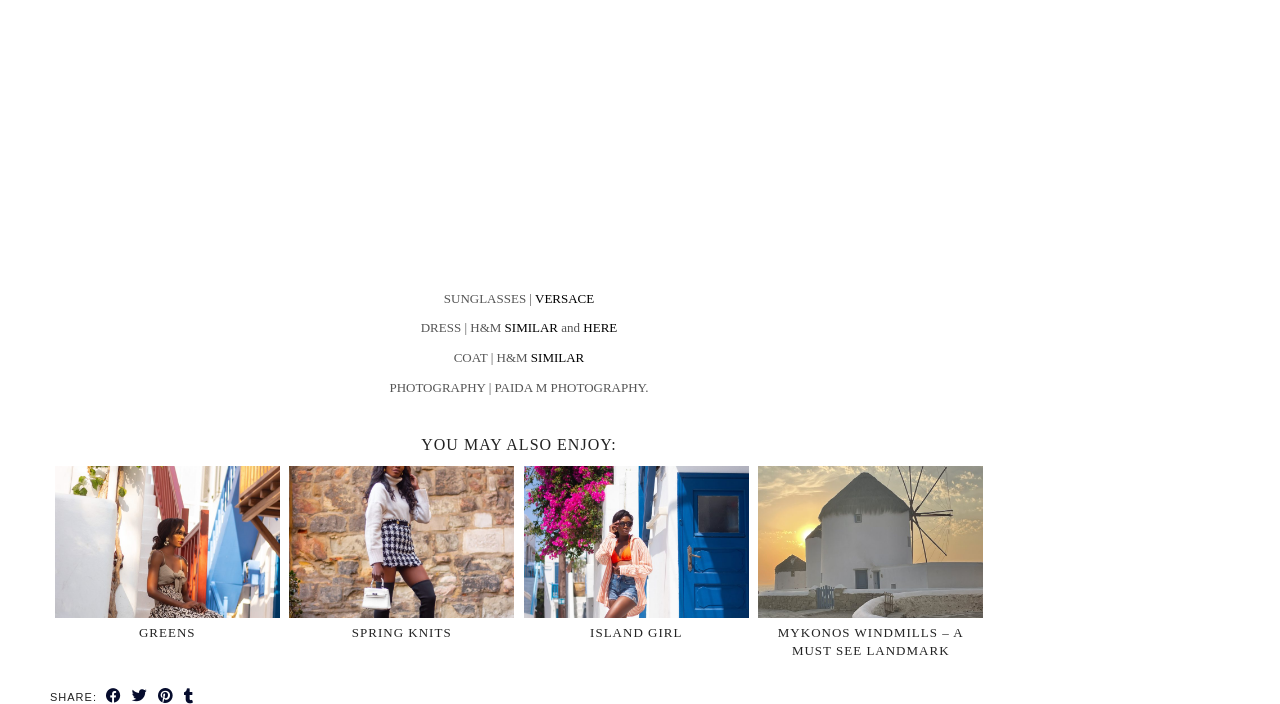Find the bounding box coordinates of the element you need to click on to perform this action: 'Click on the 'Volumes' link'. The coordinates should be represented by four float values between 0 and 1, in the format [left, top, right, bottom].

None